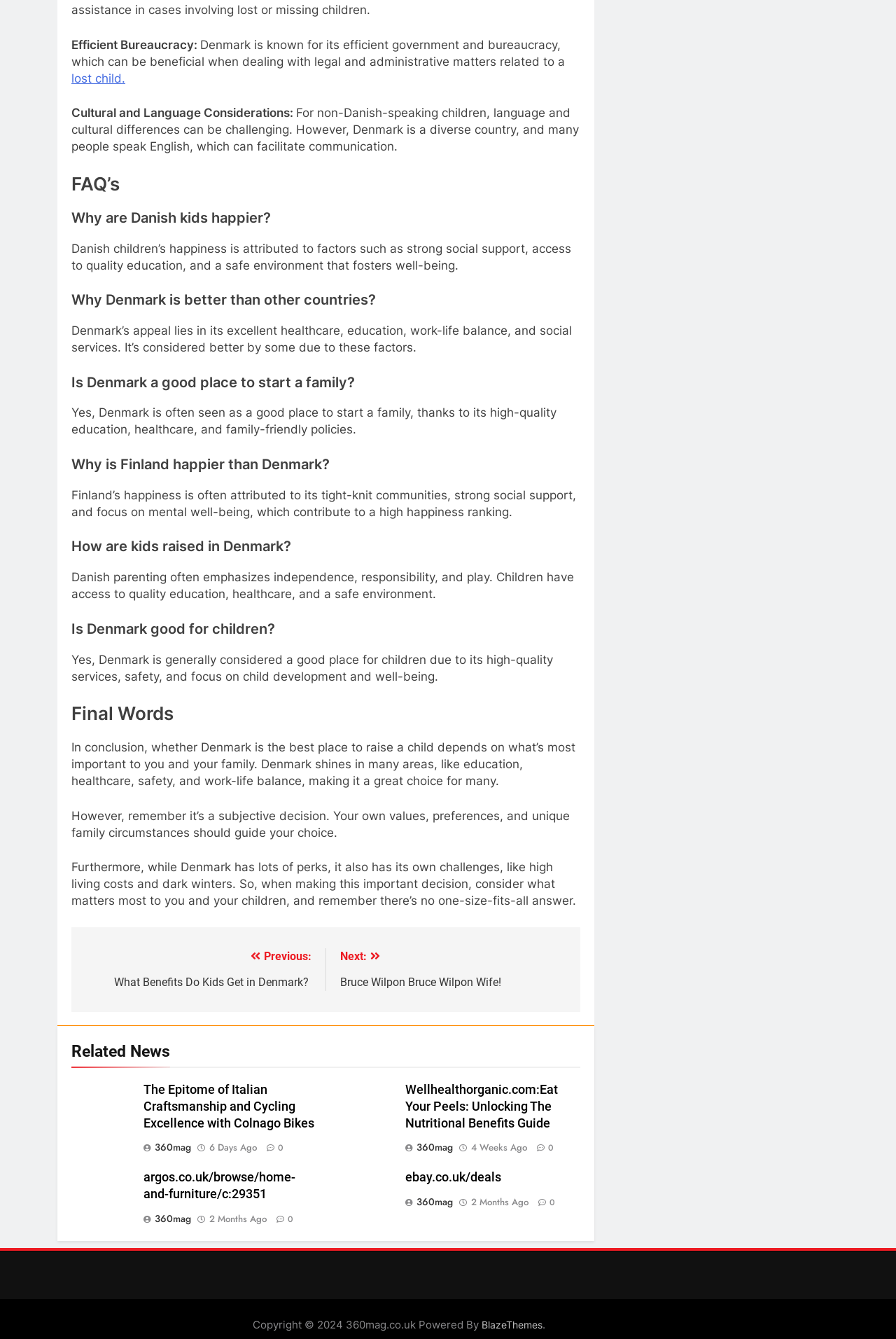Identify the bounding box coordinates for the UI element described as follows: "0". Ensure the coordinates are four float numbers between 0 and 1, formatted as [left, top, right, bottom].

[0.591, 0.852, 0.618, 0.862]